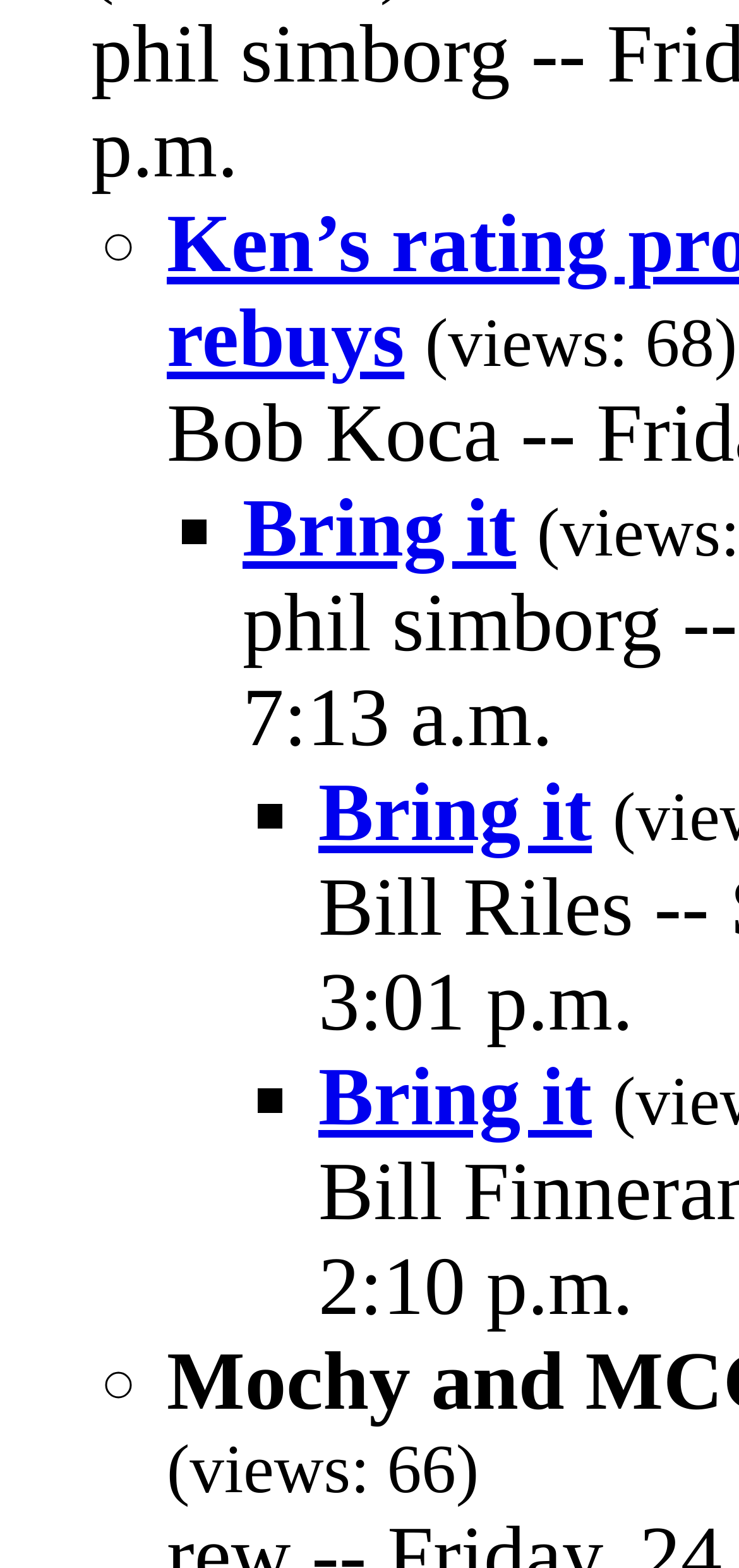With reference to the screenshot, provide a detailed response to the question below:
How many list items are there?

I counted the number of list markers (◦ and ■) and their corresponding links, and found that there are 5 list items in total.